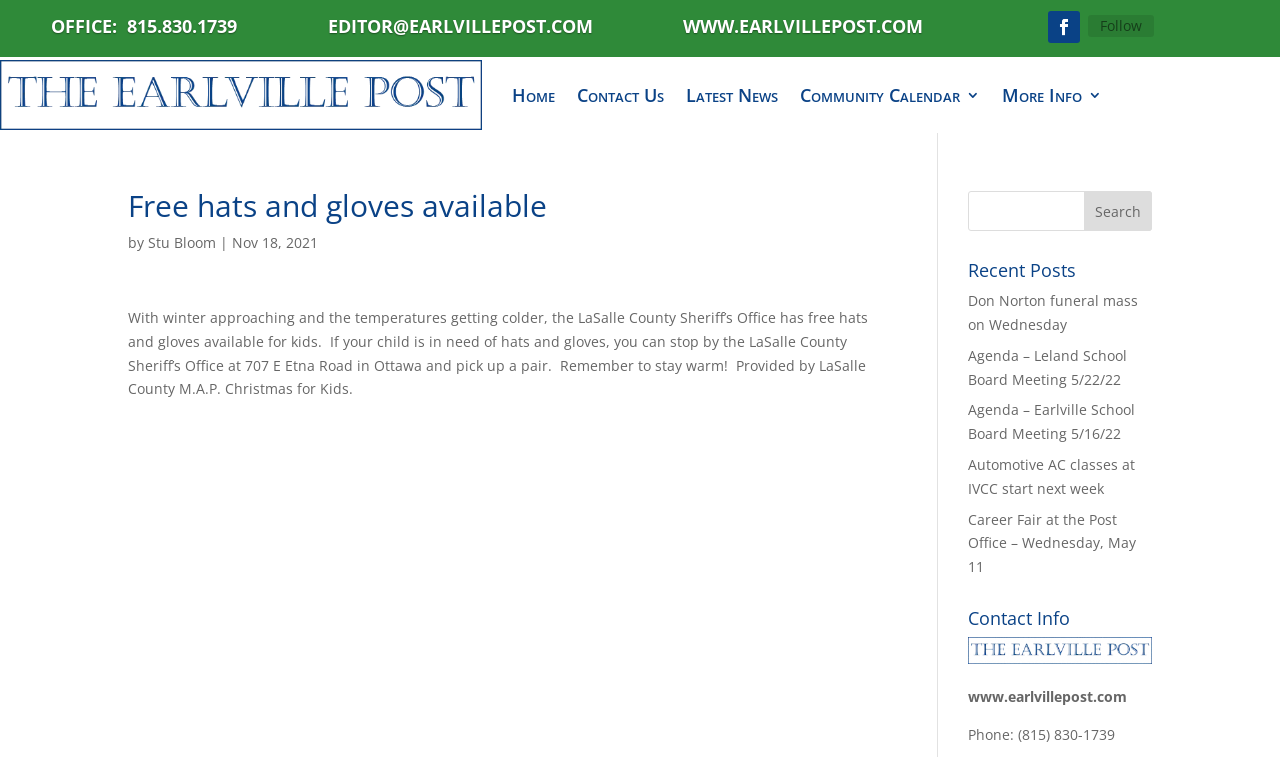Locate the UI element that matches the description Follow in the webpage screenshot. Return the bounding box coordinates in the format (top-left x, top-left y, bottom-right x, bottom-right y), with values ranging from 0 to 1.

[0.819, 0.015, 0.844, 0.057]